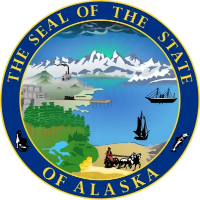What is written on the blue band surrounding the seal?
Look at the webpage screenshot and answer the question with a detailed explanation.

The blue band surrounding the seal bears the inscription 'THE SEAL OF THE STATE OF ALASKA', which reflects the pride and identity of Alaska and its people.